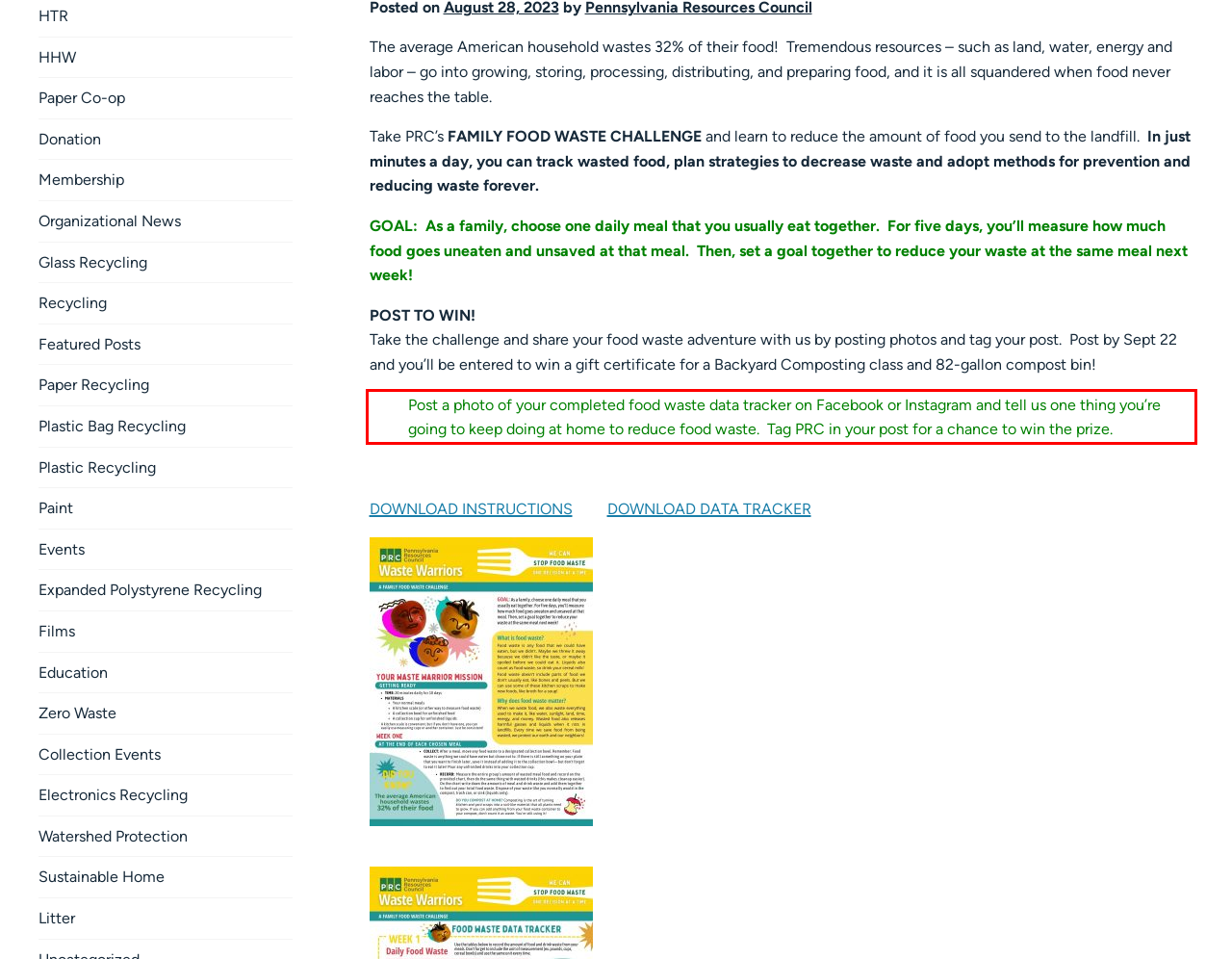Please identify and extract the text from the UI element that is surrounded by a red bounding box in the provided webpage screenshot.

Post a photo of your completed food waste data tracker on Facebook or Instagram and tell us one thing you’re going to keep doing at home to reduce food waste. Tag PRC in your post for a chance to win the prize.